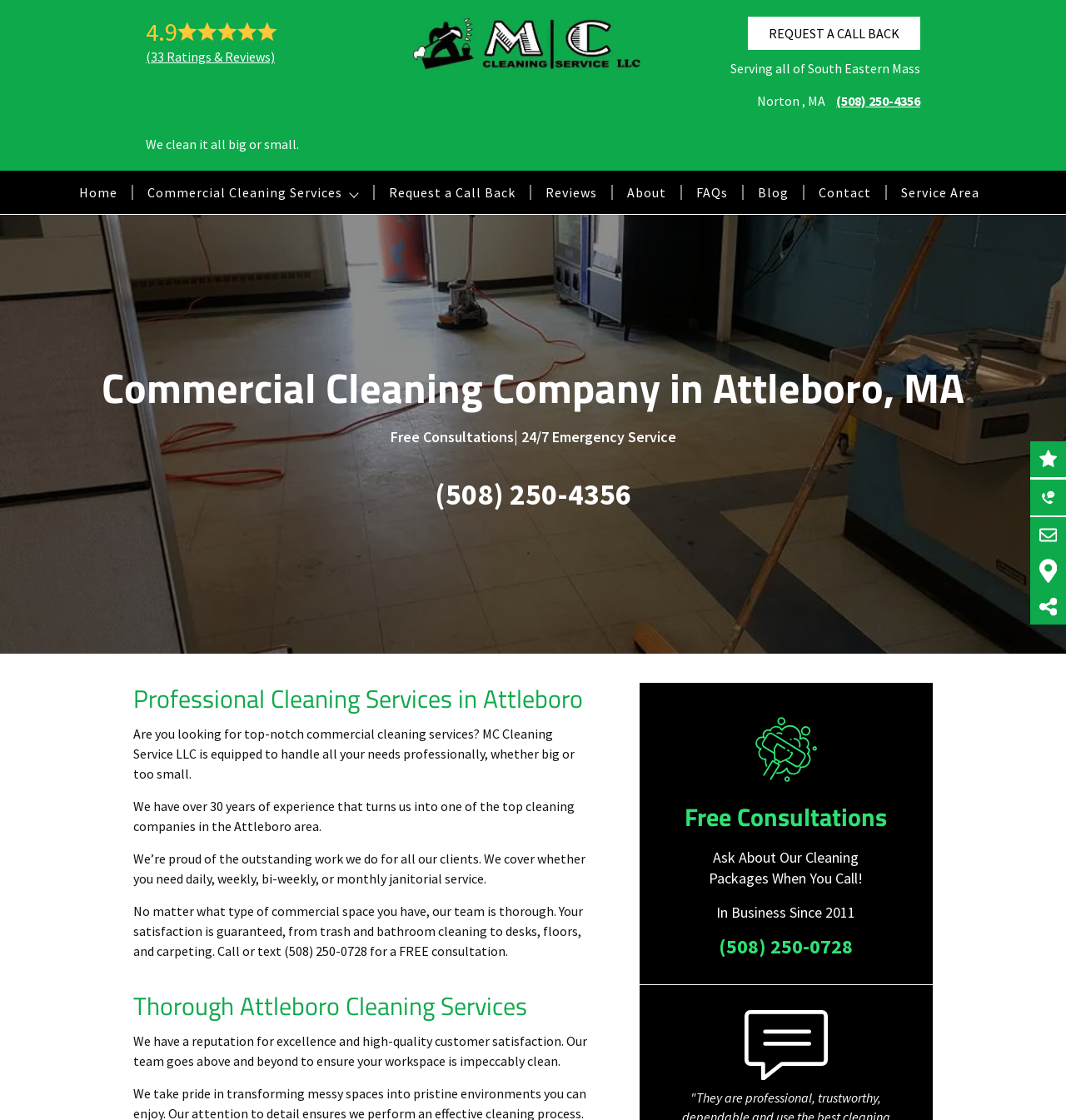Please specify the bounding box coordinates for the clickable region that will help you carry out the instruction: "Visit the 'Commercial Cleaning Services' page".

[0.138, 0.16, 0.336, 0.184]